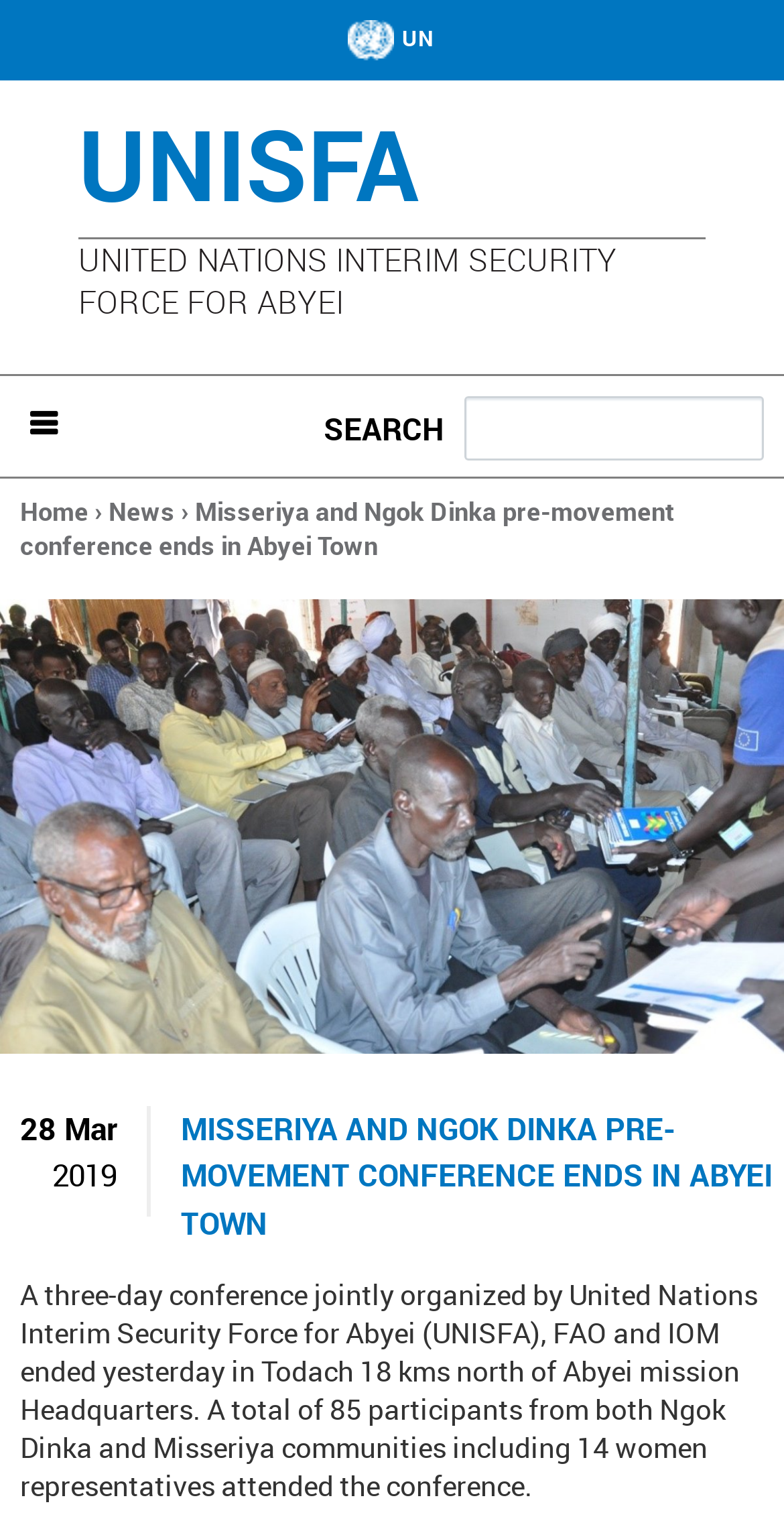Answer briefly with one word or phrase:
What is the name of the organization?

UNISFA